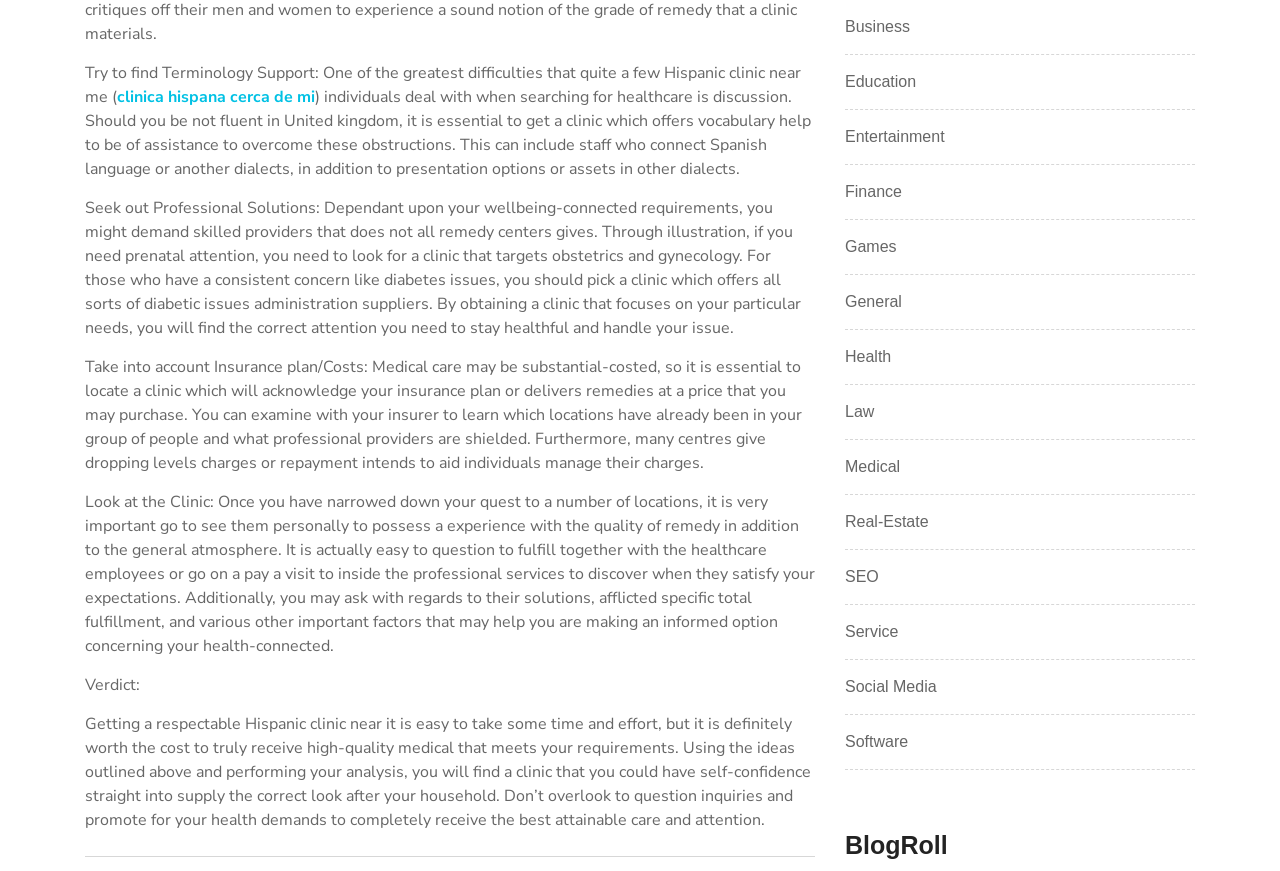Find the bounding box coordinates for the area you need to click to carry out the instruction: "click the 'clinica hispana cerca de mi' link". The coordinates should be four float numbers between 0 and 1, indicated as [left, top, right, bottom].

[0.091, 0.099, 0.246, 0.124]